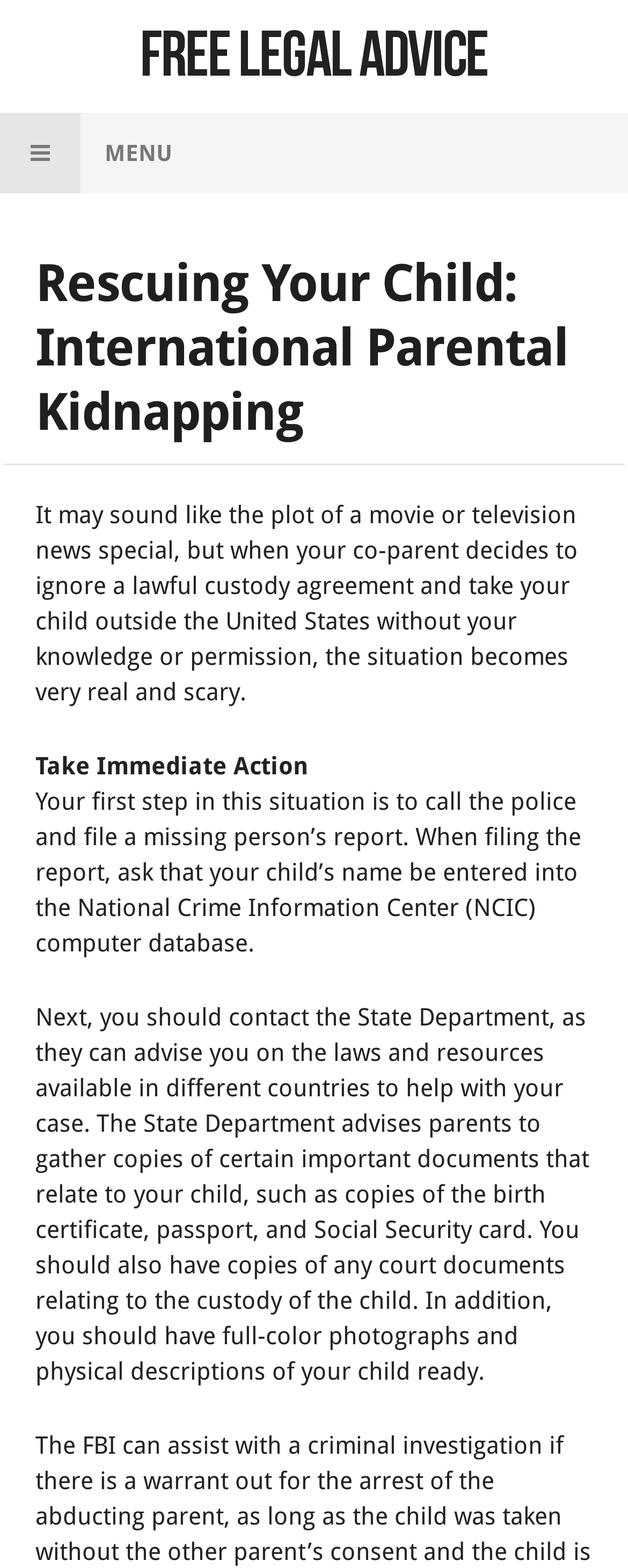Respond with a single word or phrase for the following question: 
What is the first step to take when your child is kidnapped?

Call the police